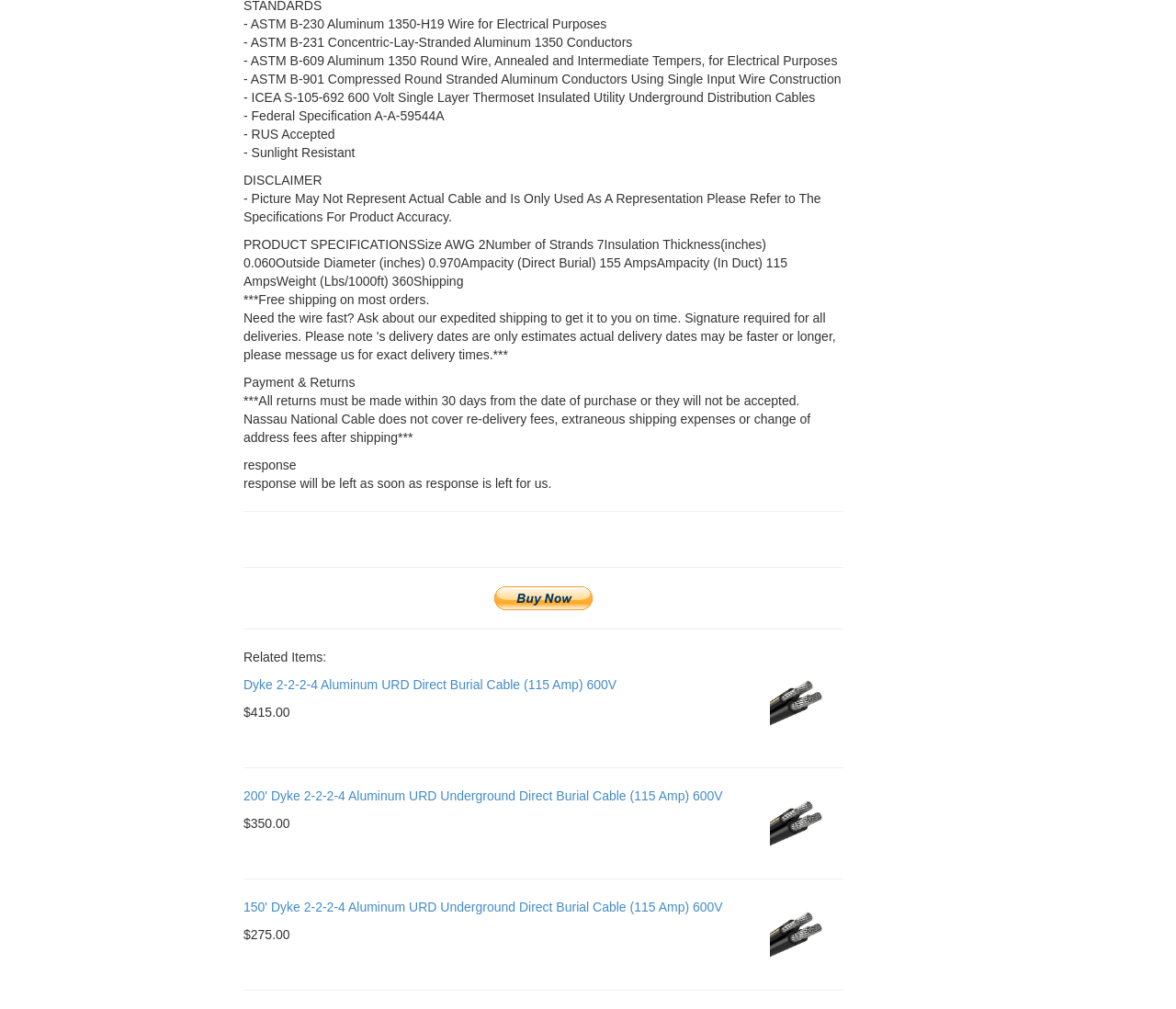Refer to the screenshot and answer the following question in detail:
What is the disclaimer about the picture?

I found a disclaimer section on the webpage, which mentions that the picture may not represent the actual cable. It advises users to refer to the specifications for product accuracy.